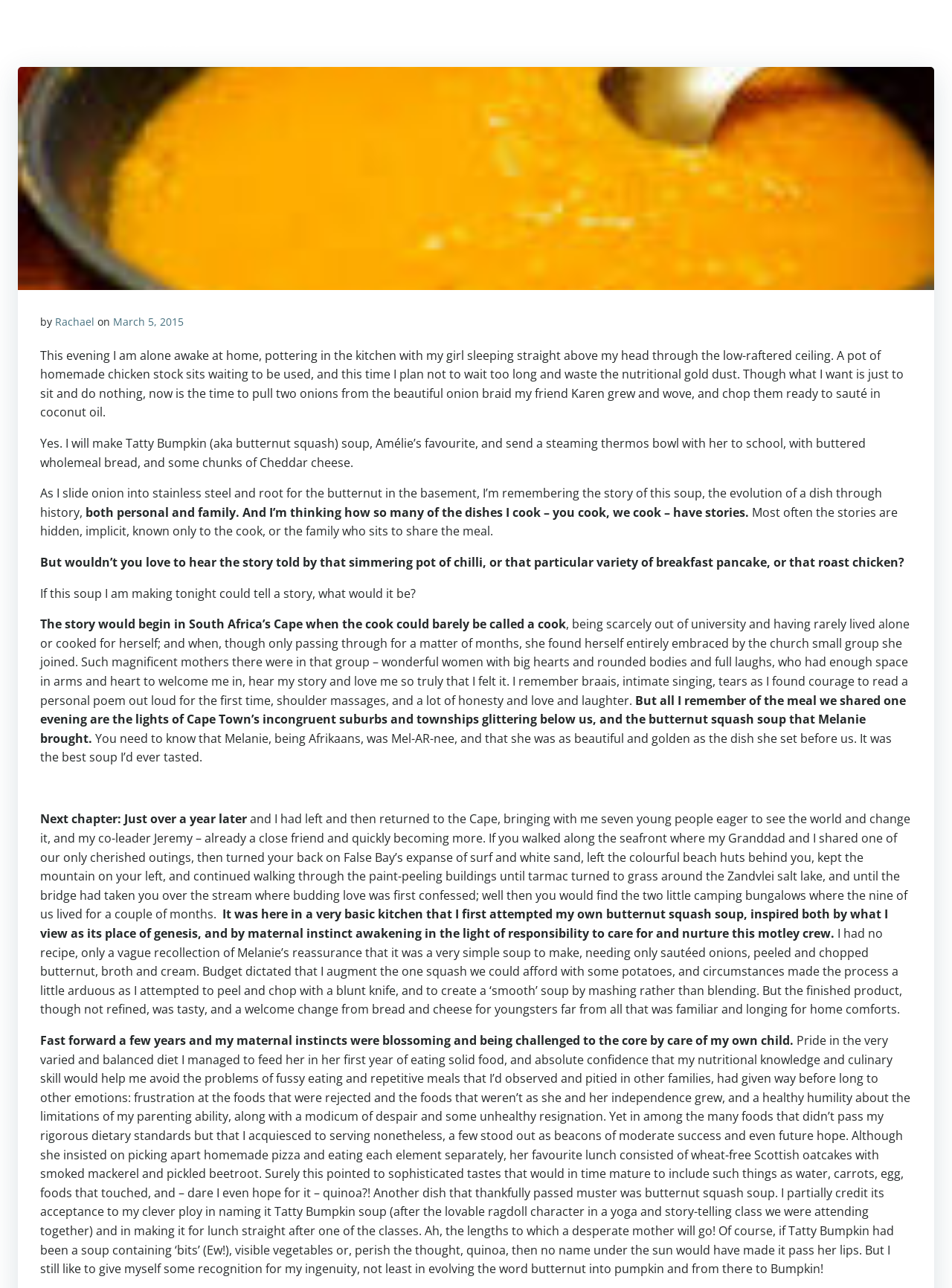Locate the bounding box coordinates of the region to be clicked to comply with the following instruction: "Click on the link to view Rachael's profile". The coordinates must be four float numbers between 0 and 1, in the form [left, top, right, bottom].

[0.012, 0.012, 0.211, 0.047]